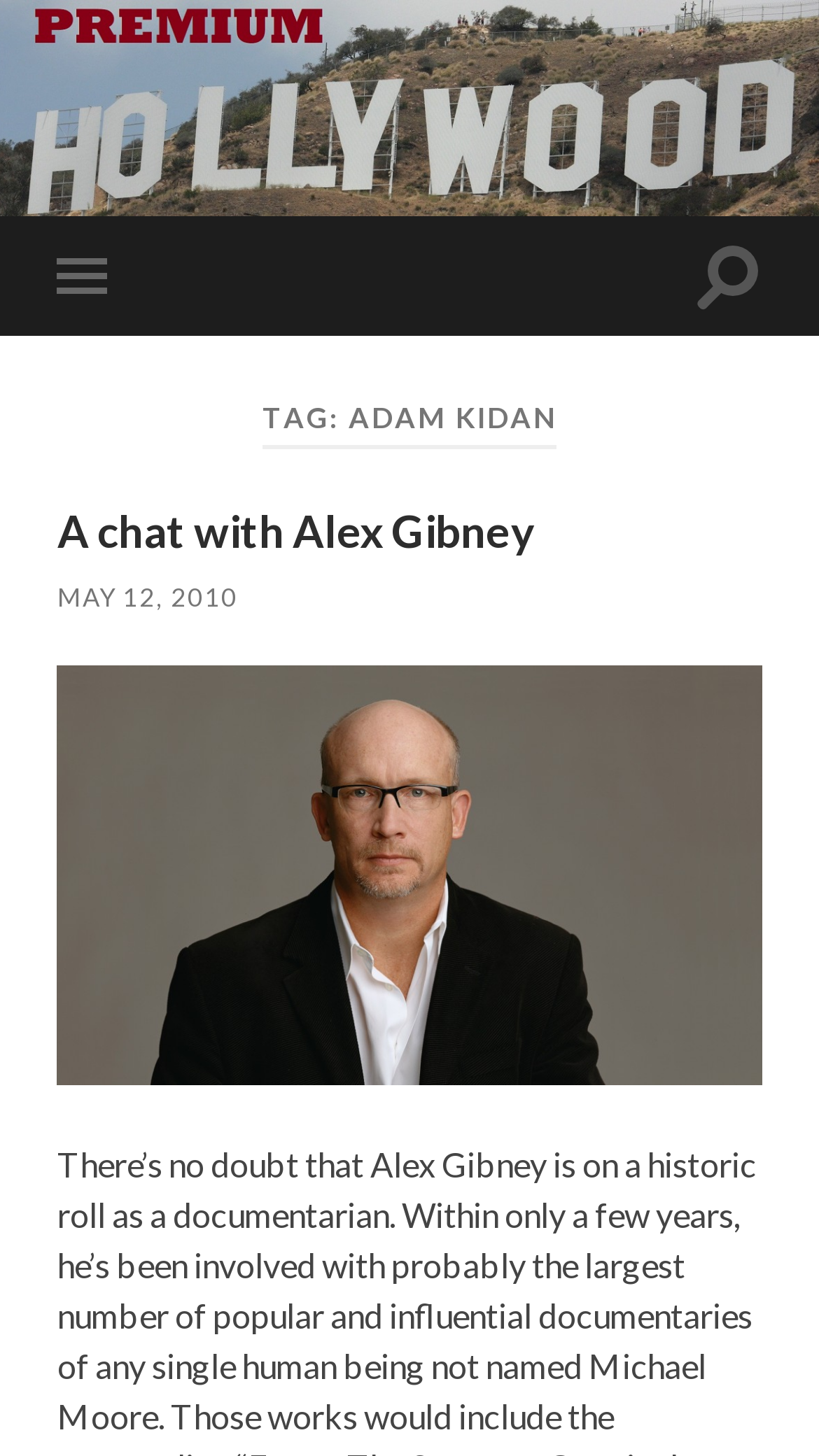Offer a thorough description of the webpage.

The webpage is about Adam Kidan, a premium Hollywood entity. At the top of the page, there is a link spanning the entire width. Below it, there are two buttons, one for toggling the mobile menu and another for toggling the search field, positioned on the left and right sides, respectively.

The main content area is divided into sections, with a heading "TAG: ADAM KIDAN" situated in the middle. Below this heading, there is a subheading "A chat with Alex Gibney" on the left side, accompanied by a link with the same text. Further down, there is a link "MAY 12, 2010" on the left side, followed by another link "alexgibneycrop" on the right side. This link is associated with an image, also named "alexgibneycrop", which is positioned below the link and spans the entire width of the page.